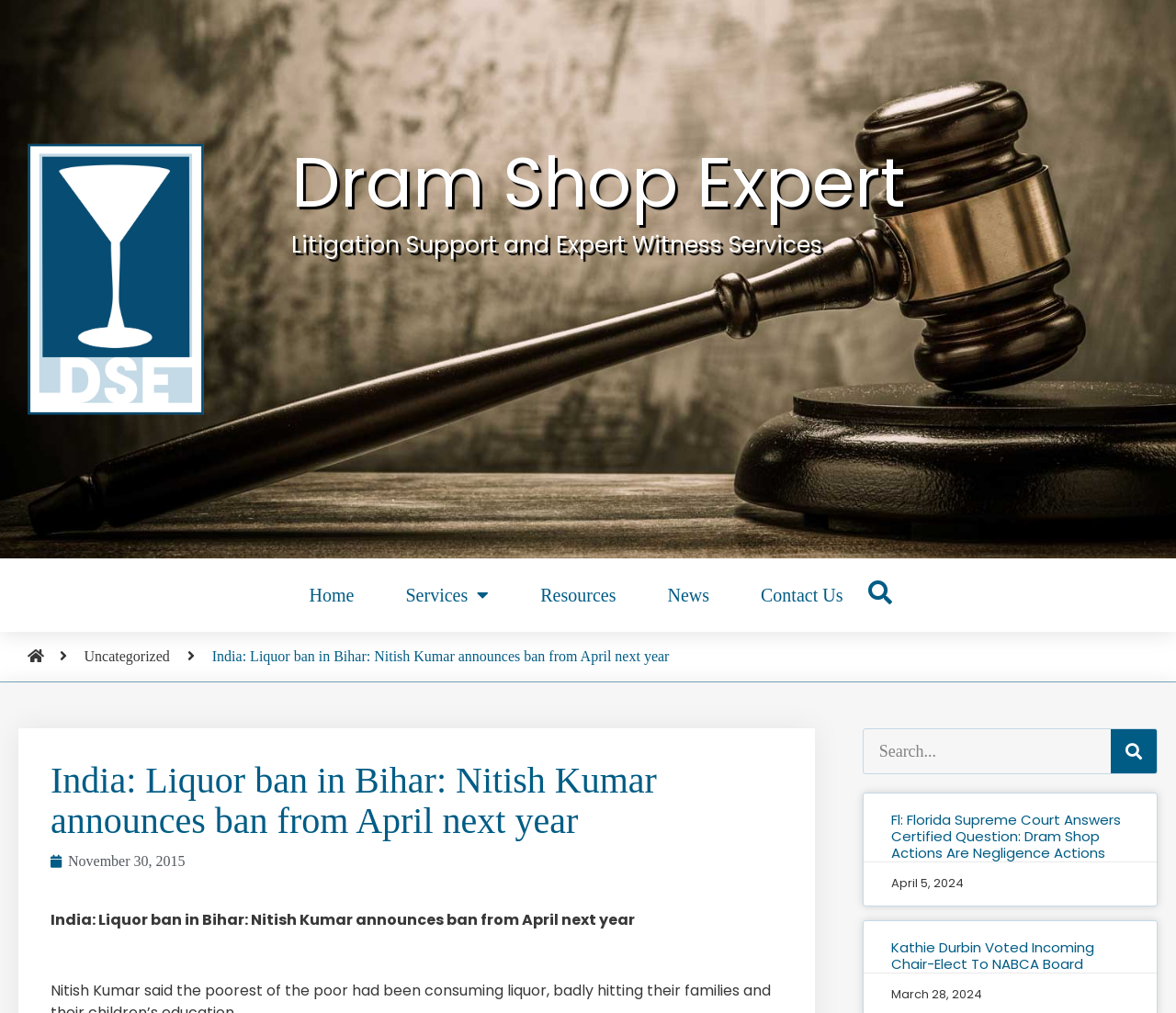Please identify the bounding box coordinates of the area that needs to be clicked to fulfill the following instruction: "Read the news article 'India: Liquor ban in Bihar: Nitish Kumar announces ban from April next year'."

[0.18, 0.637, 0.569, 0.659]